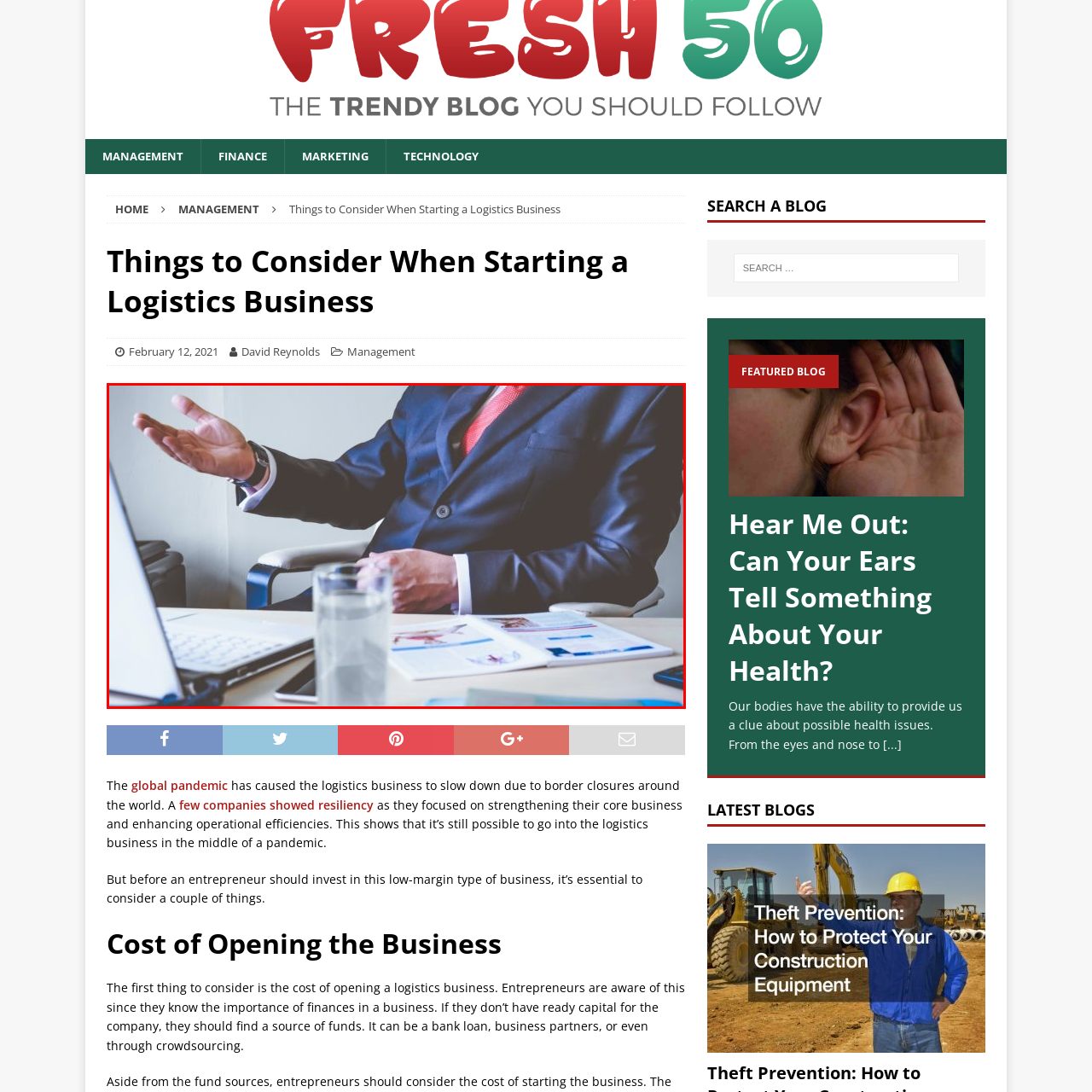Focus on the picture inside the red-framed area and provide a one-word or short phrase response to the following question:
What is the businessman's left hand doing?

Extended outward